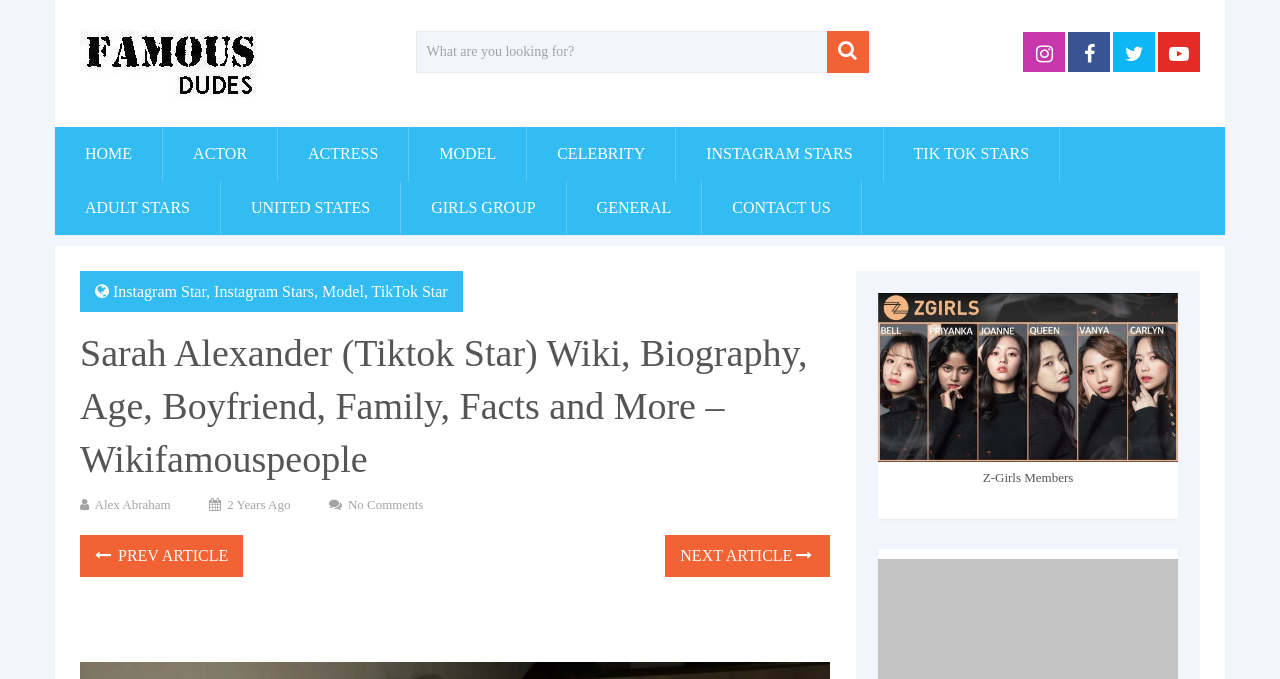What is the category of the celebrity?
Use the information from the screenshot to give a comprehensive response to the question.

The question asks for the category of the celebrity, which can be found in the links 'Model' and 'TikTok Star' under the header 'FamousDudes'.